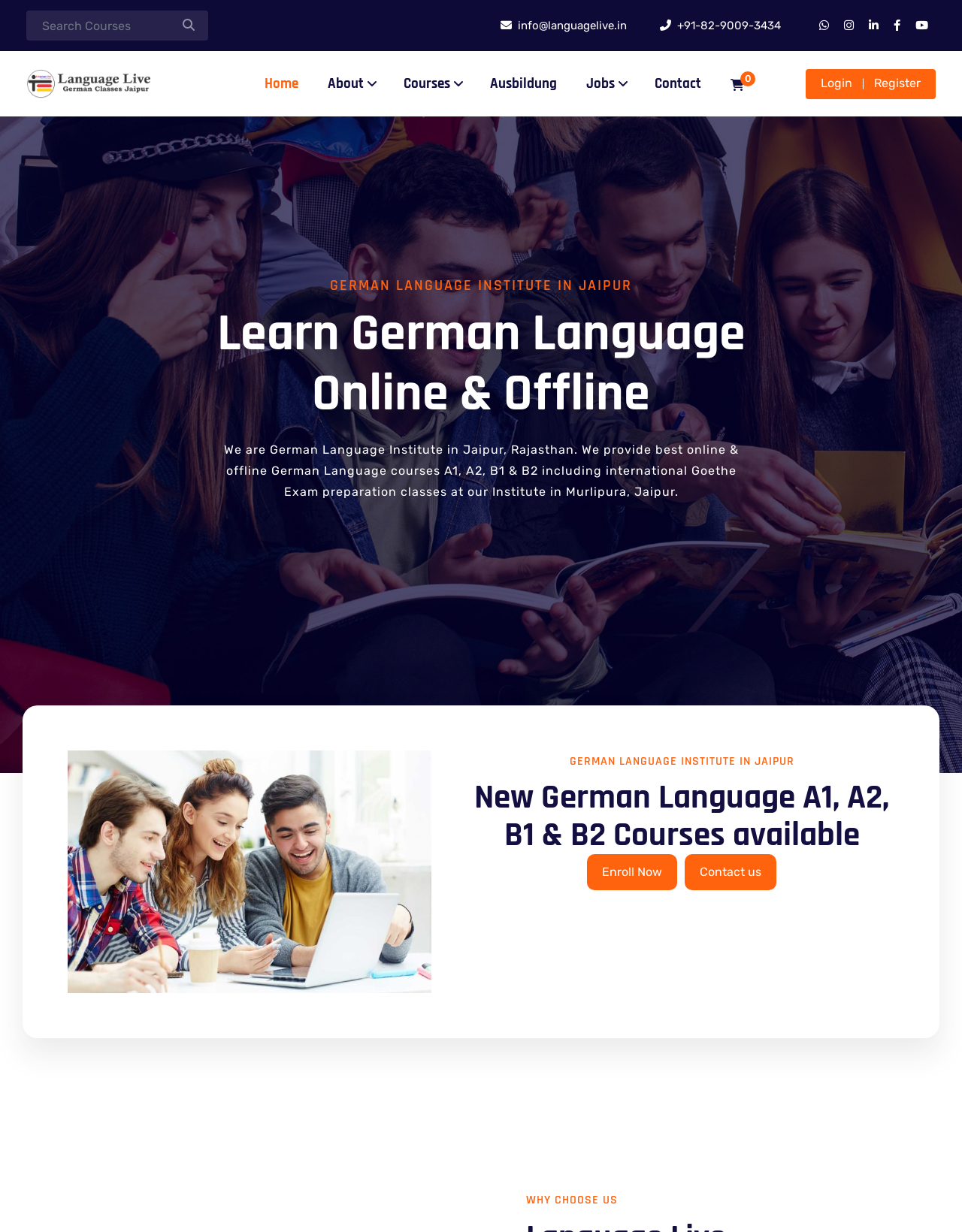Determine the bounding box coordinates for the area that should be clicked to carry out the following instruction: "Search for courses".

[0.027, 0.009, 0.216, 0.033]